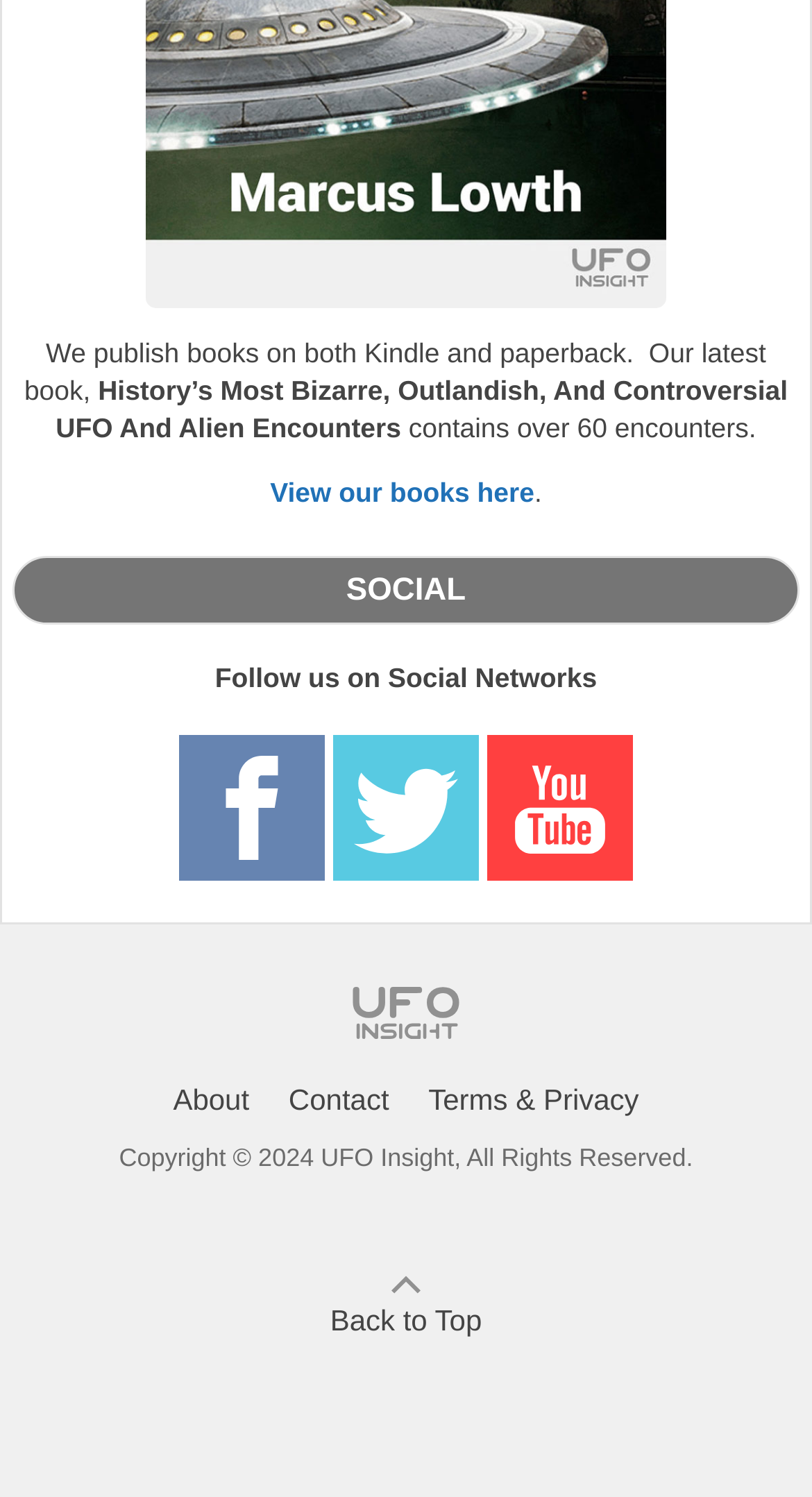Respond to the following question using a concise word or phrase: 
How many links are there in the footer section?

5